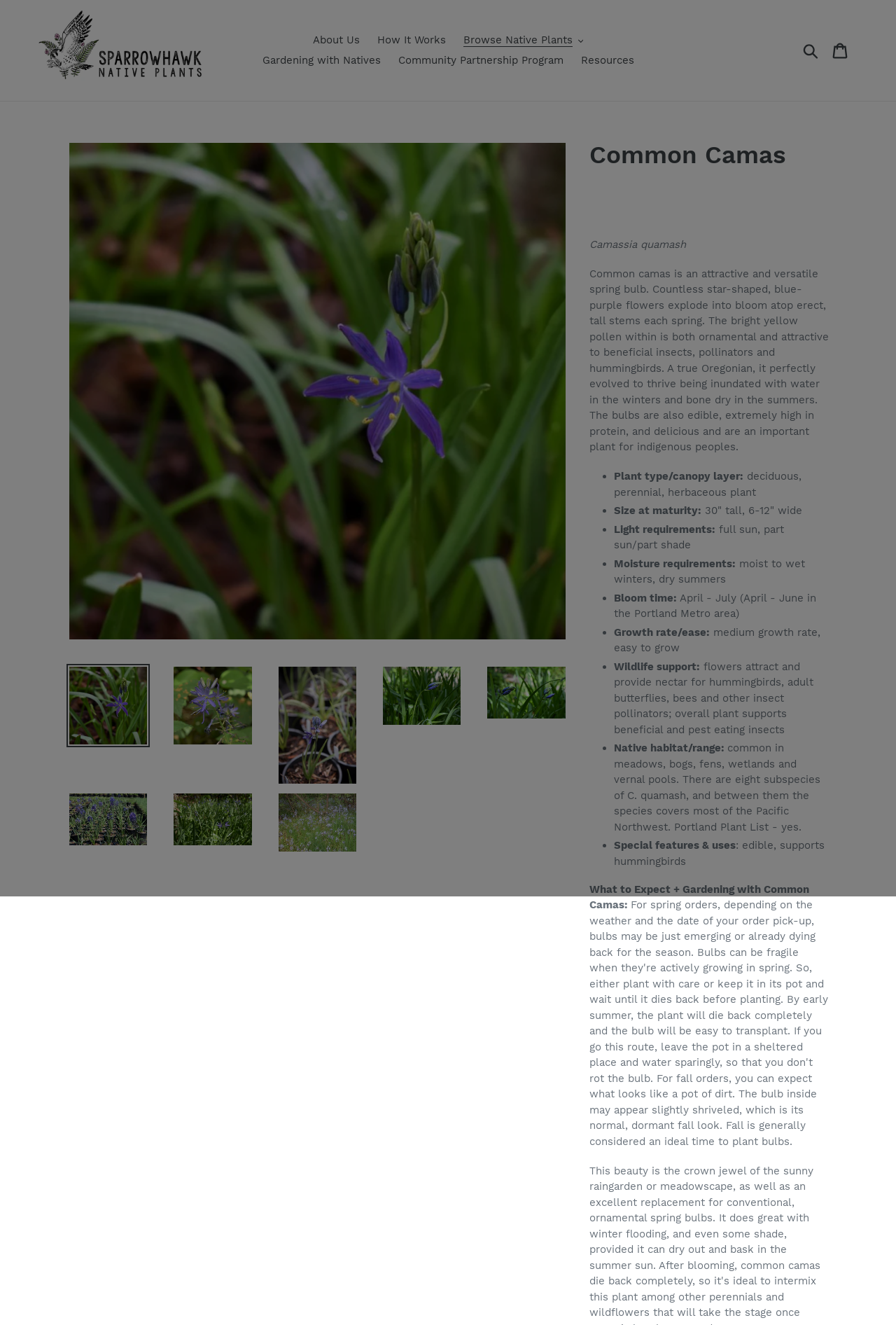Respond with a single word or phrase to the following question: What is the color of the flowers of the Common Camas plant?

blue-purple